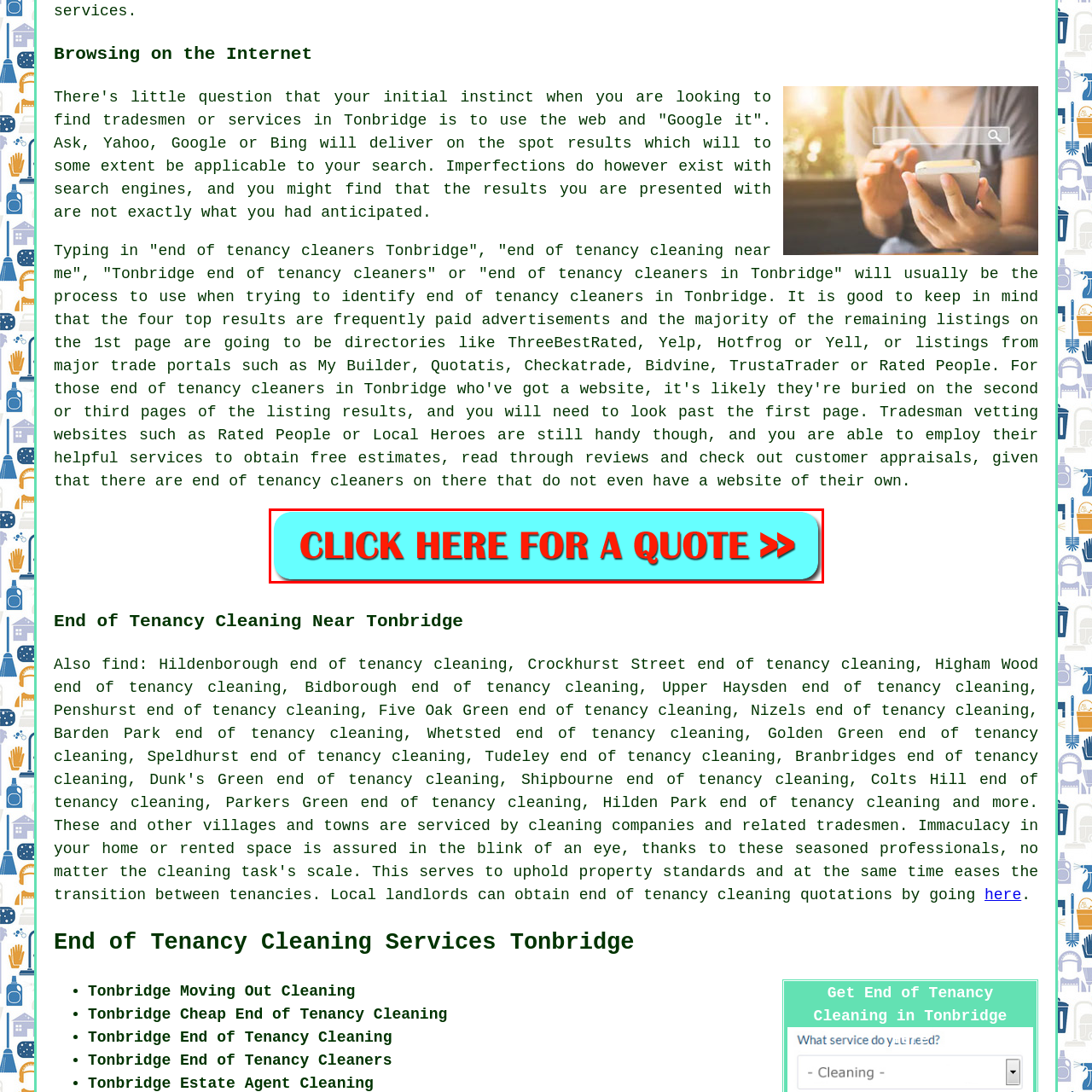What is the color of the text on the call-to-action button?
Study the area inside the red bounding box in the image and answer the question in detail.

The caption specifically describes the text on the call-to-action button as being in bold red, which provides a sharp contrast to the bright blue background and makes the button more attention-grabbing.